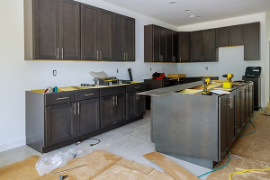What type of appliances is the kitchen likely to upgrade to?
Provide a concise answer using a single word or phrase based on the image.

Gas appliances